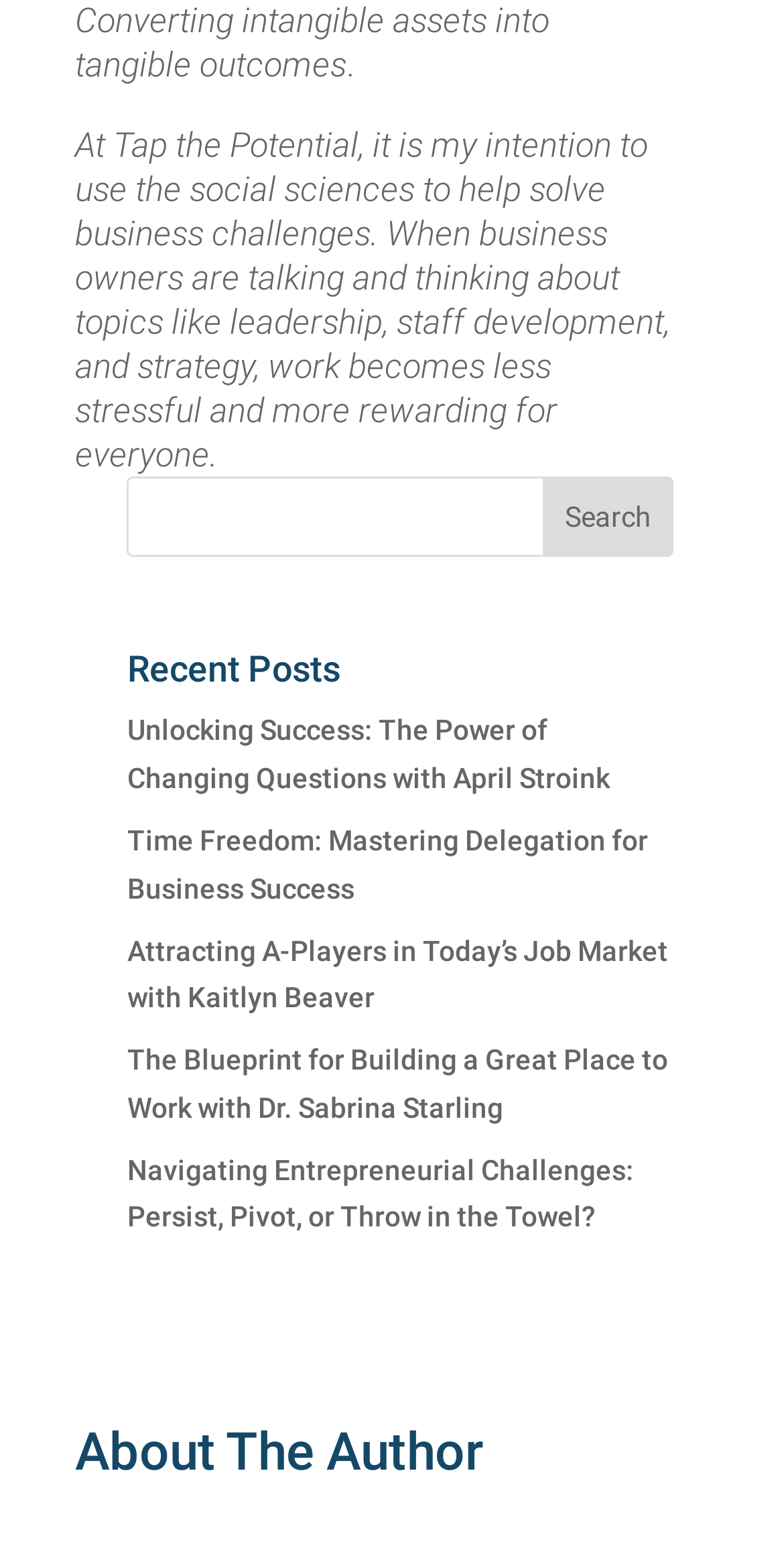What is the topic of the first recent post?
Examine the image and provide an in-depth answer to the question.

The first recent post is titled 'Unlocking Success: The Power of Changing Questions with April Stroink', which suggests that the topic of this post is the power of changing questions.